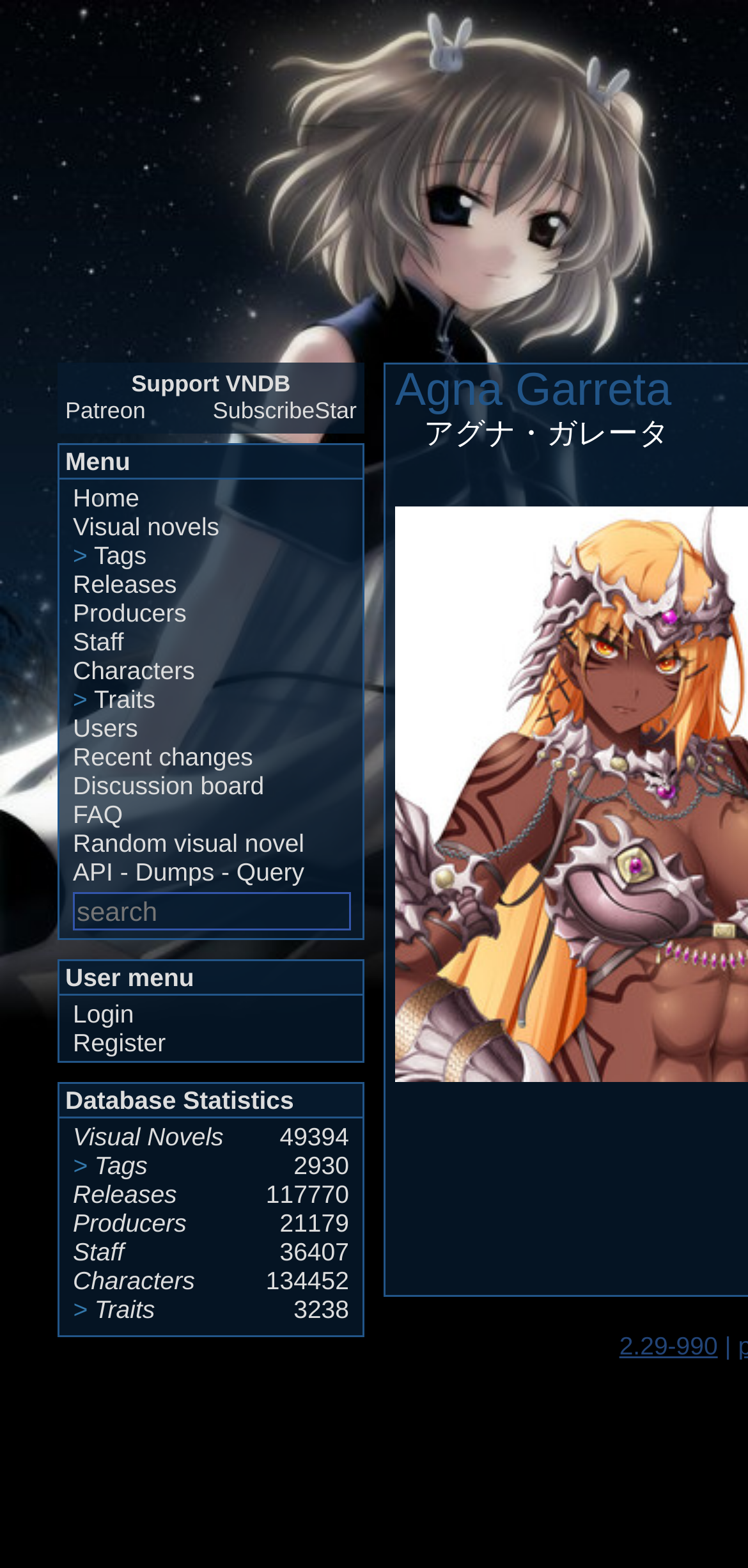Determine the bounding box coordinates for the clickable element to execute this instruction: "View recent changes". Provide the coordinates as four float numbers between 0 and 1, i.e., [left, top, right, bottom].

[0.097, 0.473, 0.338, 0.493]